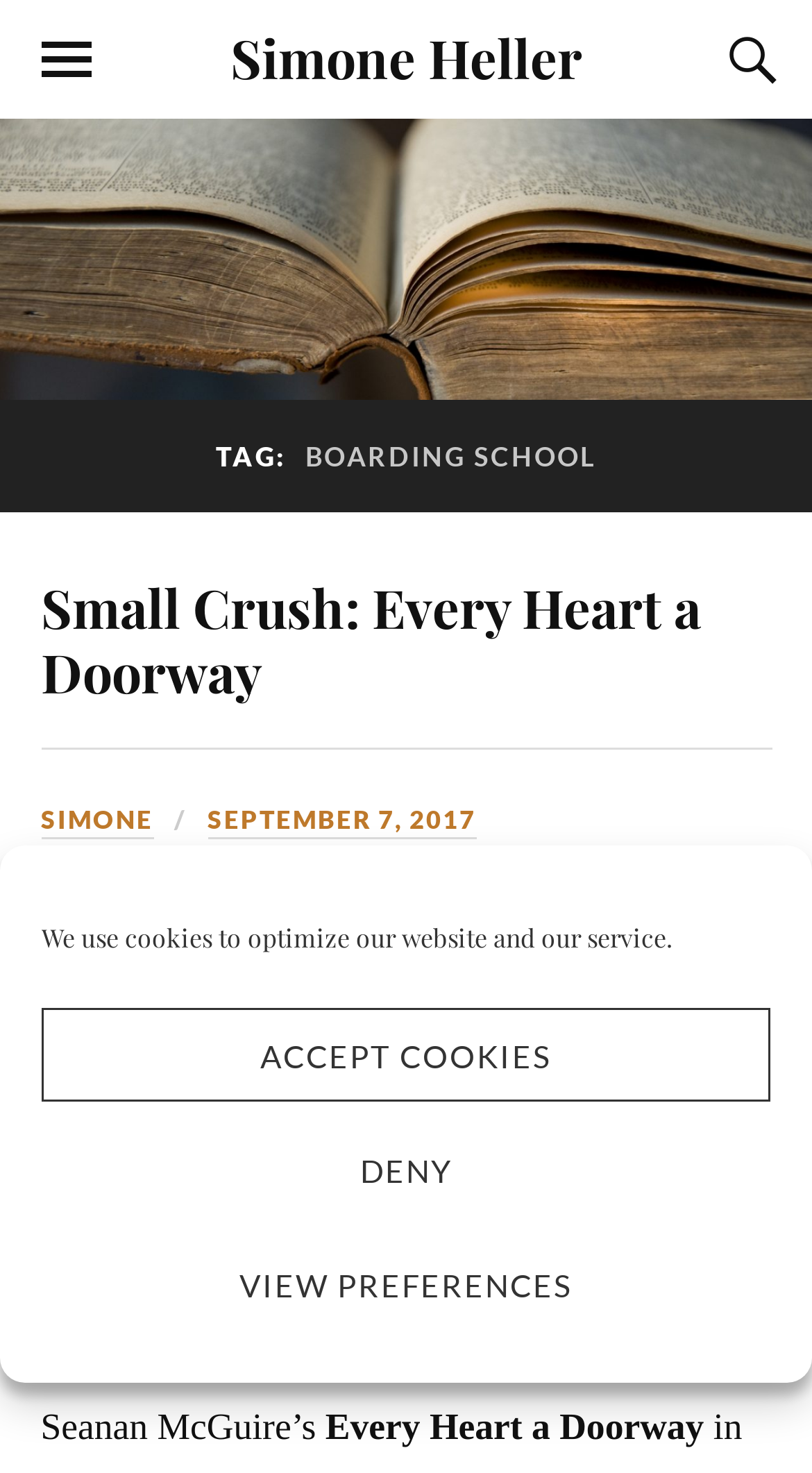Determine the main headline of the webpage and provide its text.

TAG: BOARDING SCHOOL